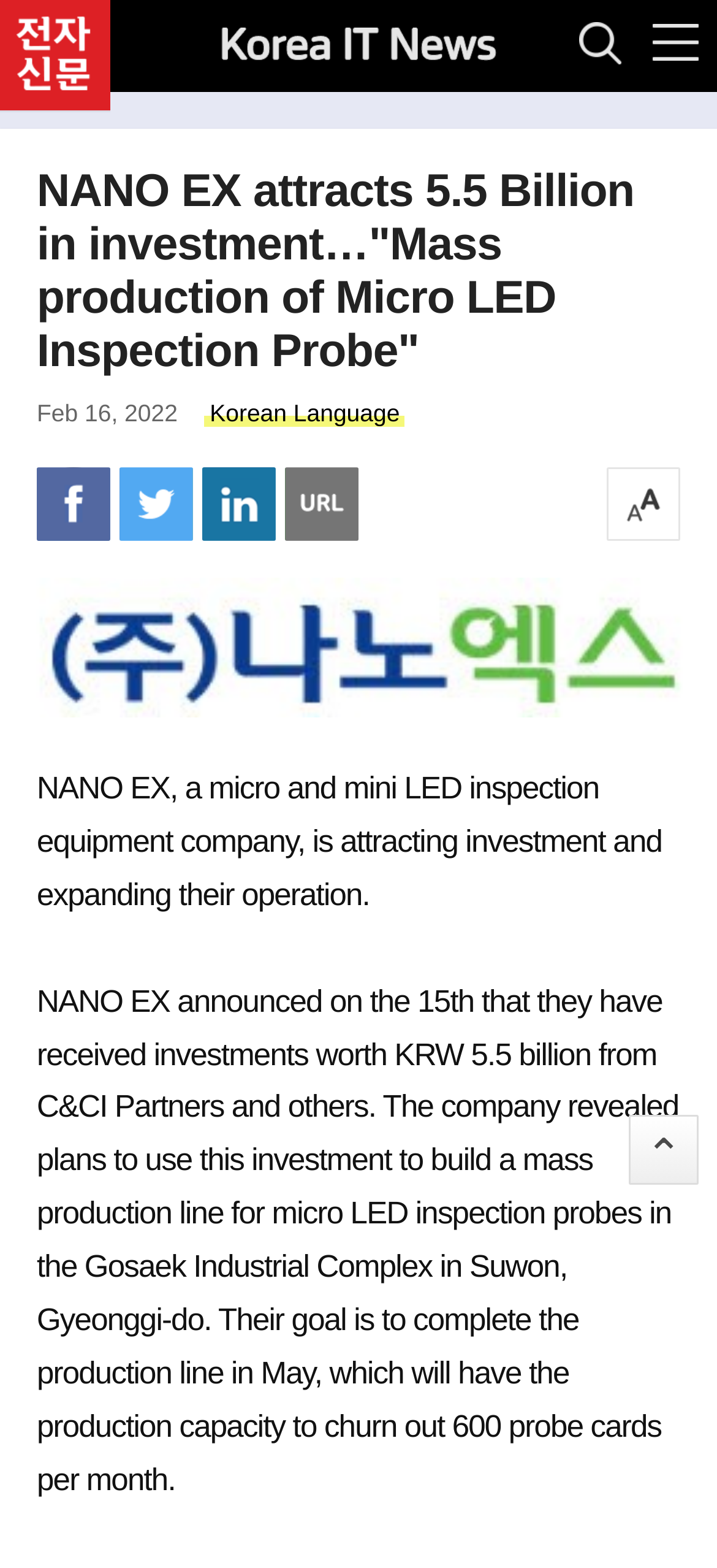Select the bounding box coordinates of the element I need to click to carry out the following instruction: "Share on Facebook".

[0.051, 0.298, 0.154, 0.345]